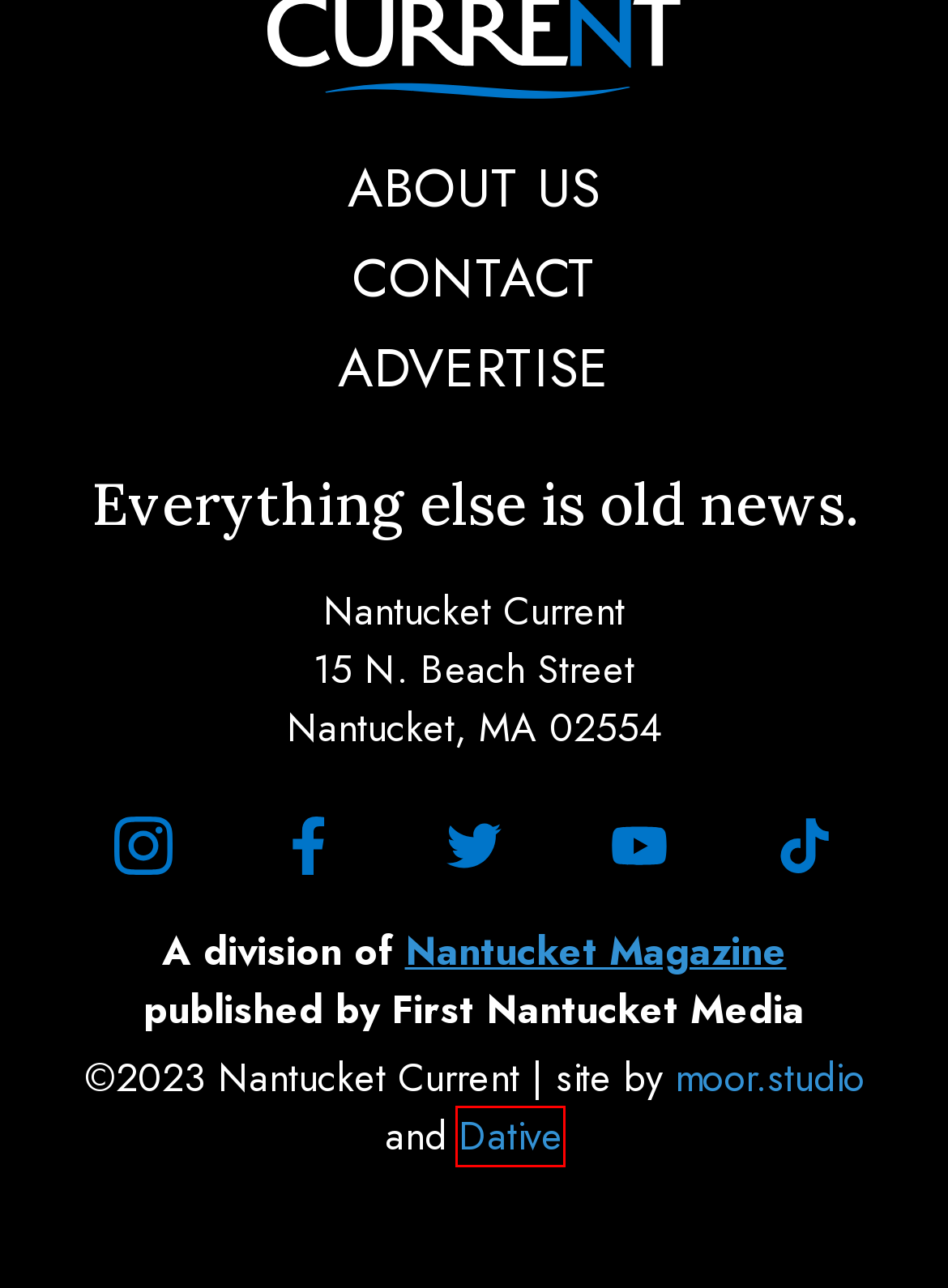Examine the screenshot of the webpage, noting the red bounding box around a UI element. Pick the webpage description that best matches the new page after the element in the red bounding box is clicked. Here are the candidates:
A. Professional websites for builders & architects in Massachusetts.
B. Moor Studio - Logos, Branding & Web Design
C. Nantucket Current | A Large Tiger Shark Washed Up Dead On Nantucket…
D. Nantucket Current | After Eight Years Of Challenges, Ticcoma Green…
E. Nantucket Current | Advertise
F. Nantucket Current | Contact
G. Nantucket Magazine
H. Nantucket Current | About Us

A